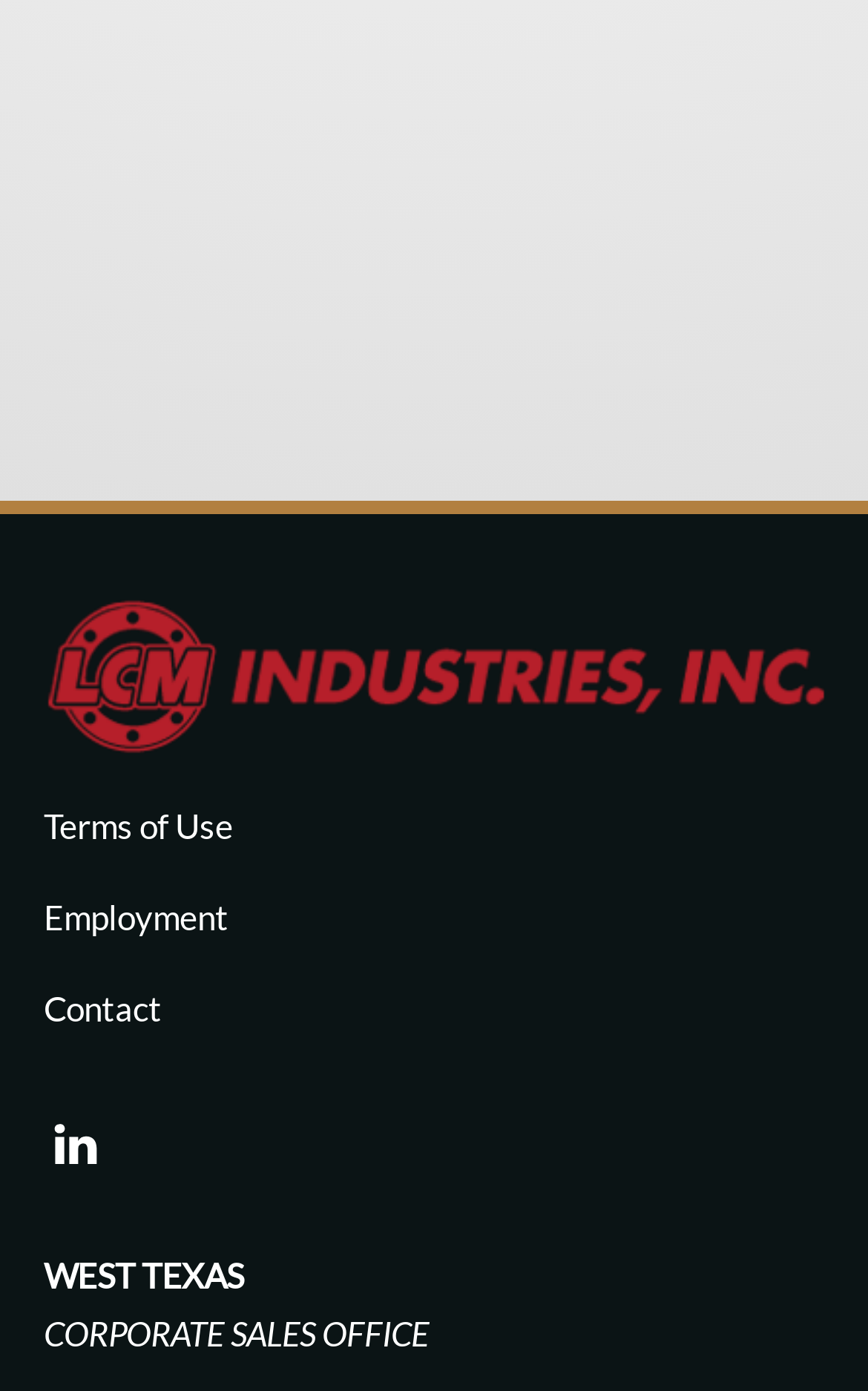What is the company name?
Answer the question with a single word or phrase by looking at the picture.

LCM Industries